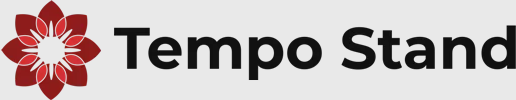Provide a comprehensive description of the image.

The image features the logo of "Tempo Stand," a brand or organization represented in a sleek and modern design. The logo combines an artistic motif resembling a floral pattern in shades of red, indicating a connection to themes of beauty or care, with the bold and prominent text of “Tempo Stand” in a black, sans-serif font. This visual identity suggests a focus on preserving material items and possibly engaging in themes related to aesthetics, lifestyle, and emotional attachment to objects, reflecting the underlying message of the accompanying content about the significance of valuing and maintaining cherished possessions.